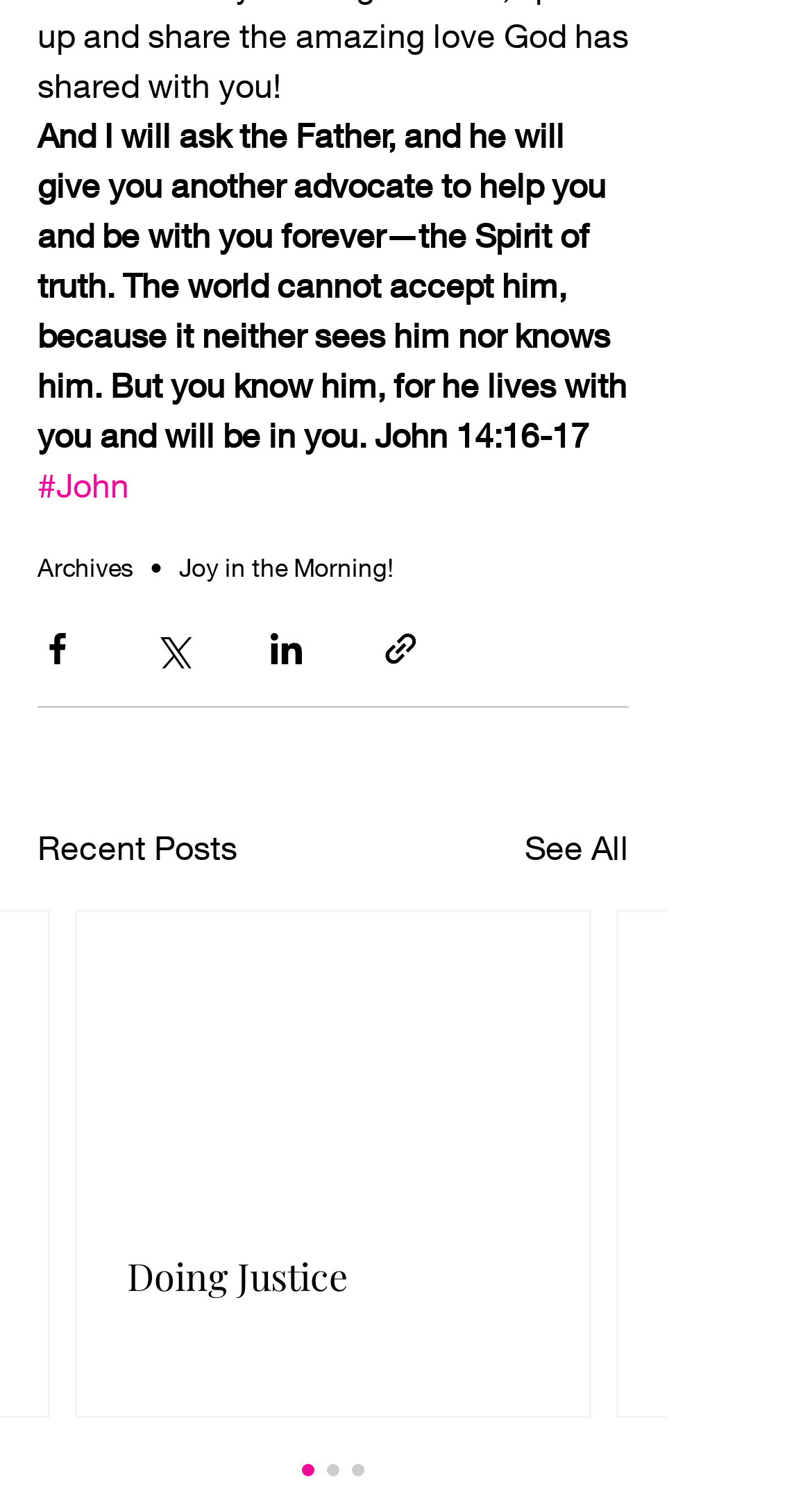Calculate the bounding box coordinates of the UI element given the description: "Joy in the Morning!".

[0.221, 0.368, 0.485, 0.389]